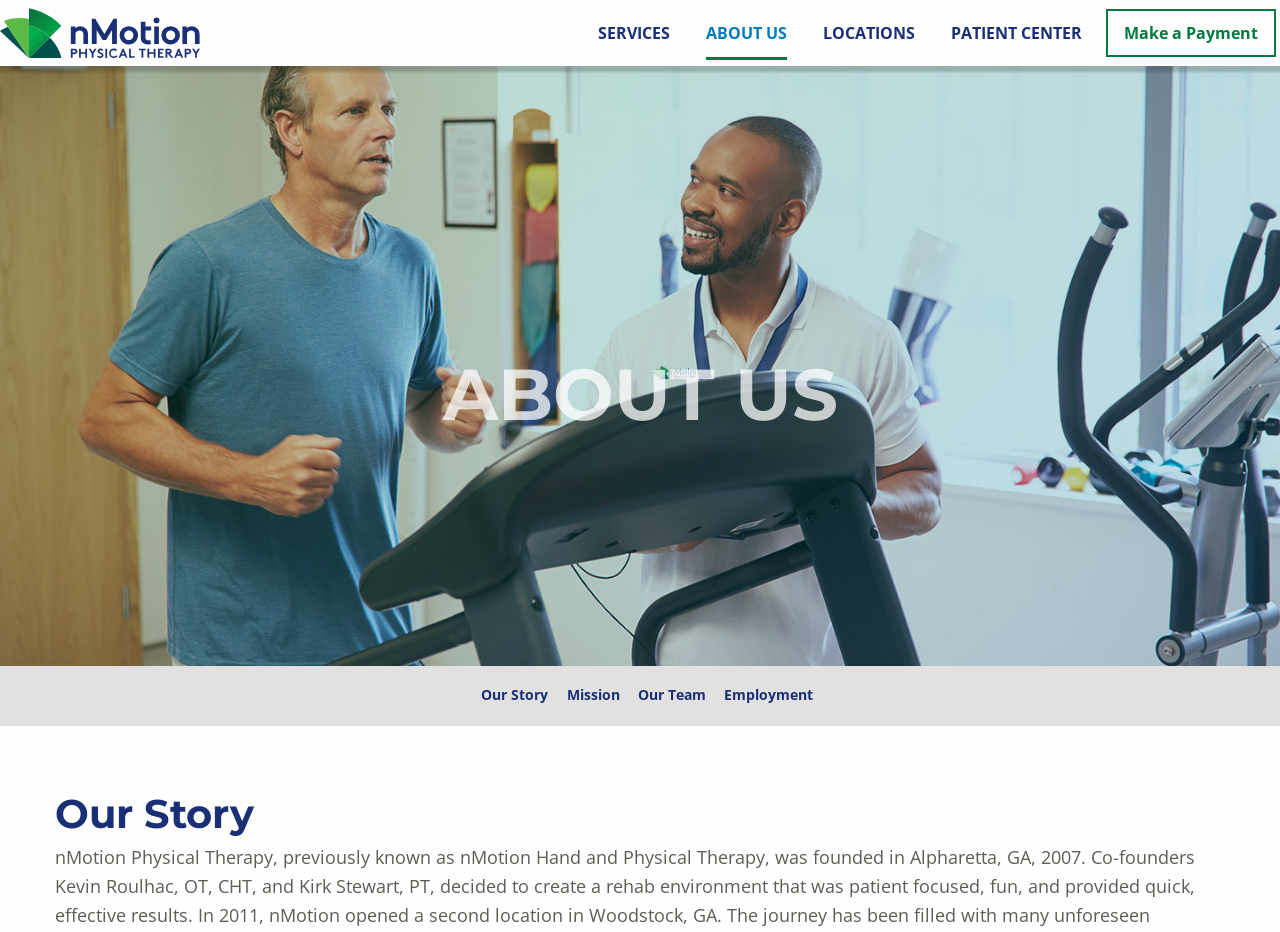Please identify the bounding box coordinates of the region to click in order to complete the task: "Make a payment". The coordinates must be four float numbers between 0 and 1, specified as [left, top, right, bottom].

[0.864, 0.01, 0.997, 0.061]